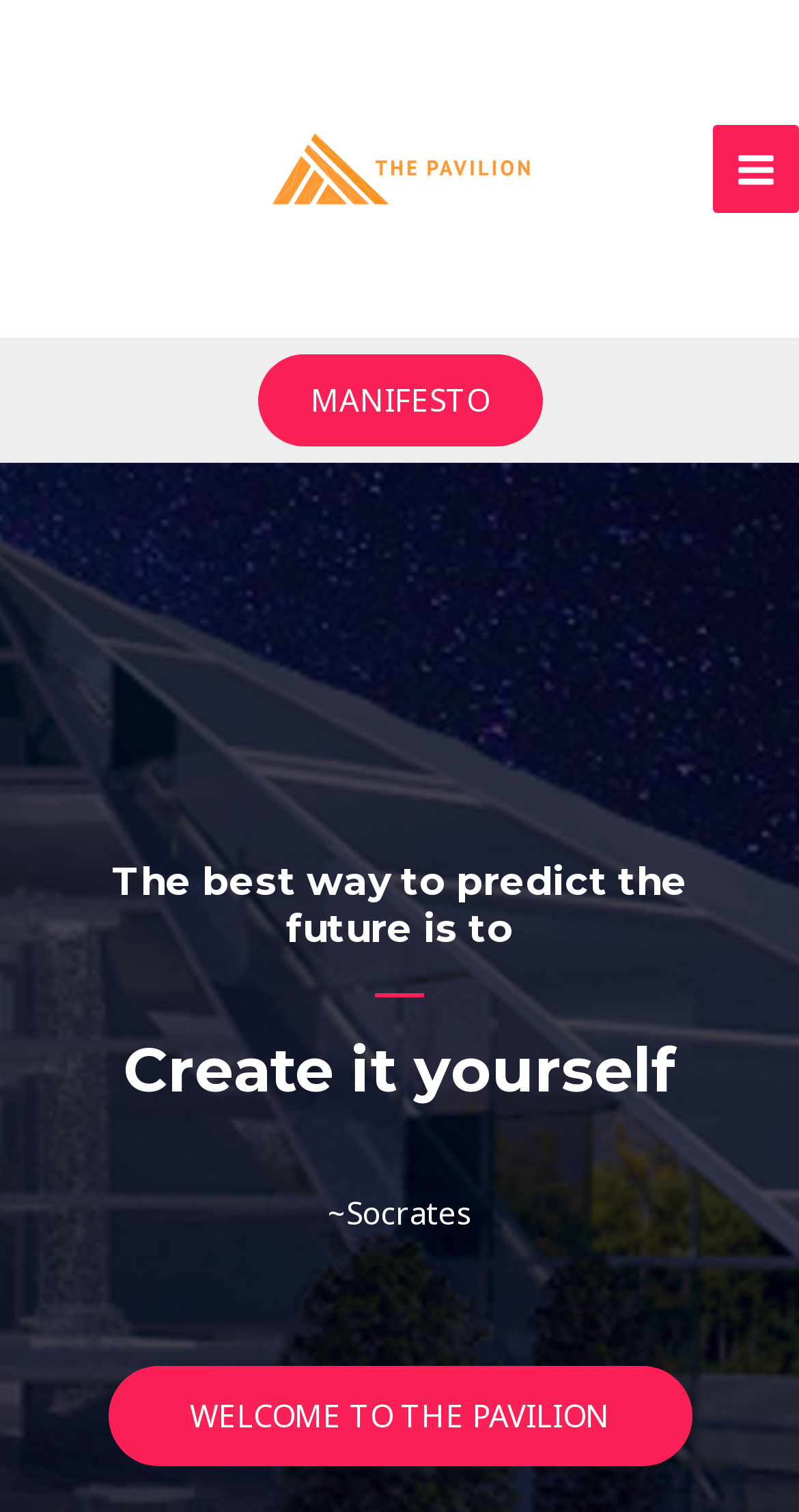Determine the bounding box of the UI element mentioned here: "Manifesto". The coordinates must be in the format [left, top, right, bottom] with values ranging from 0 to 1.

[0.322, 0.235, 0.678, 0.295]